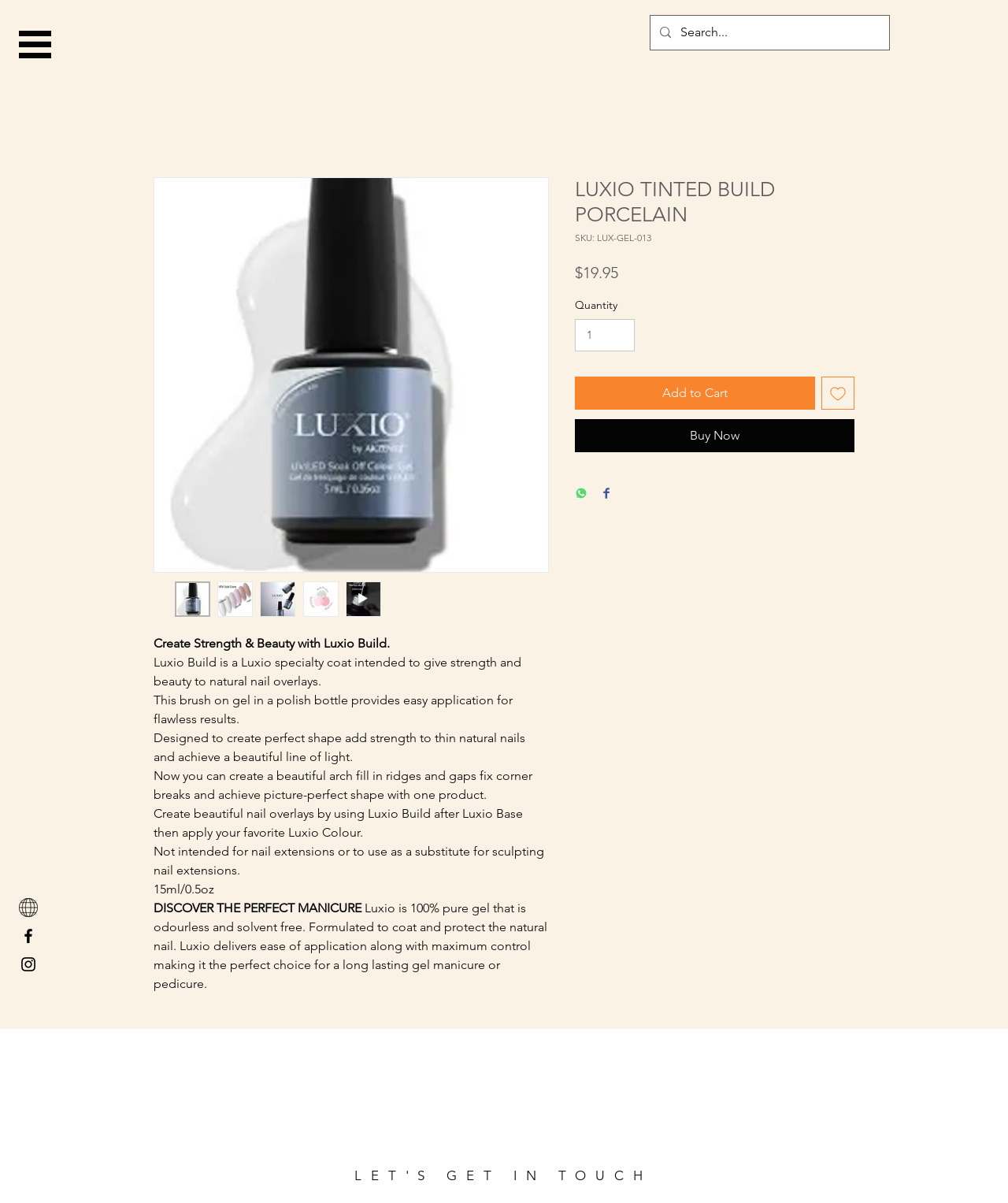Respond with a single word or phrase:
What is the function of the 'Add to Wishlist' button?

To add the product to the user's wishlist